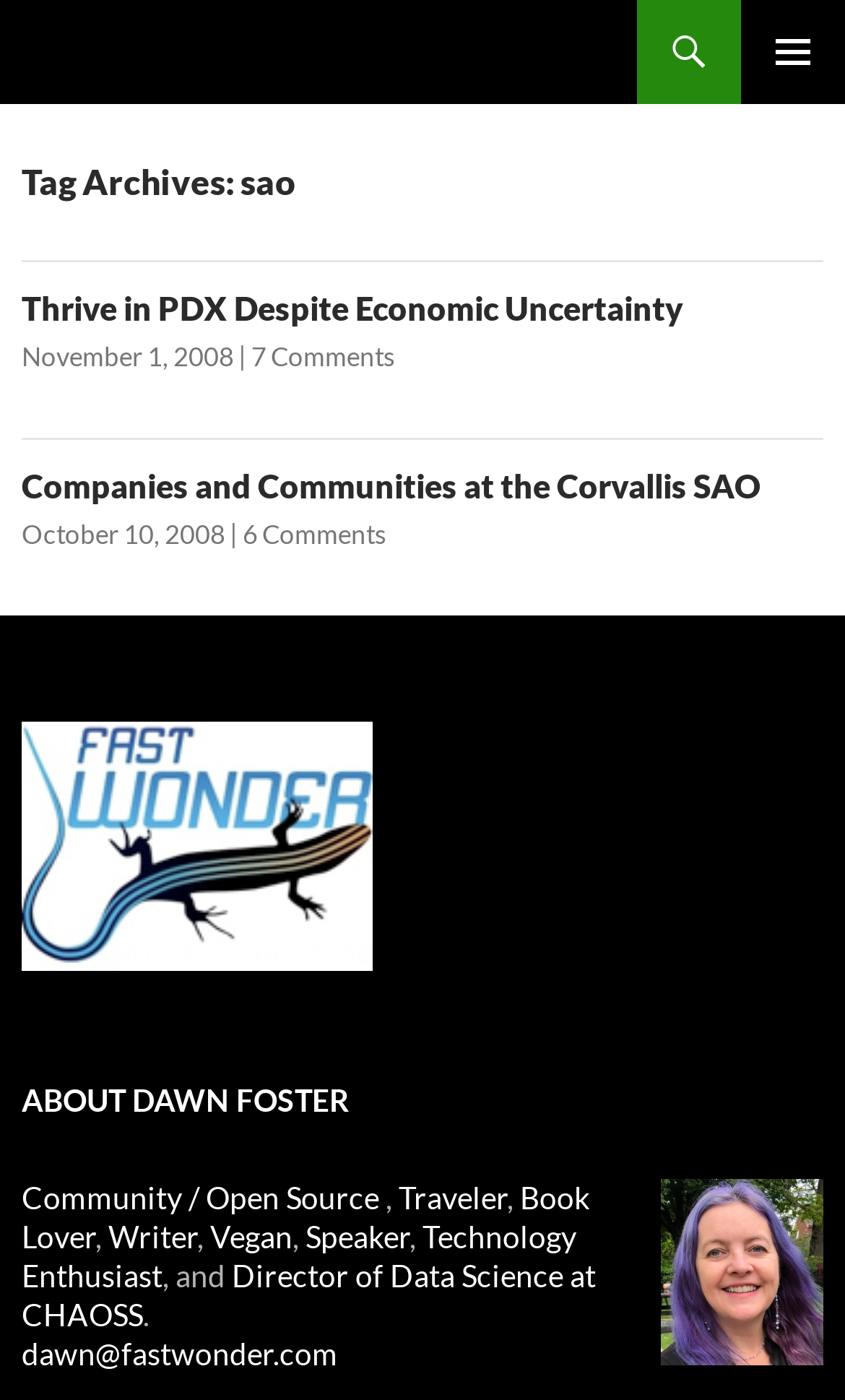Find the bounding box coordinates of the clickable element required to execute the following instruction: "Click the PRIMARY MENU button". Provide the coordinates as four float numbers between 0 and 1, i.e., [left, top, right, bottom].

[0.877, 0.0, 1.0, 0.074]